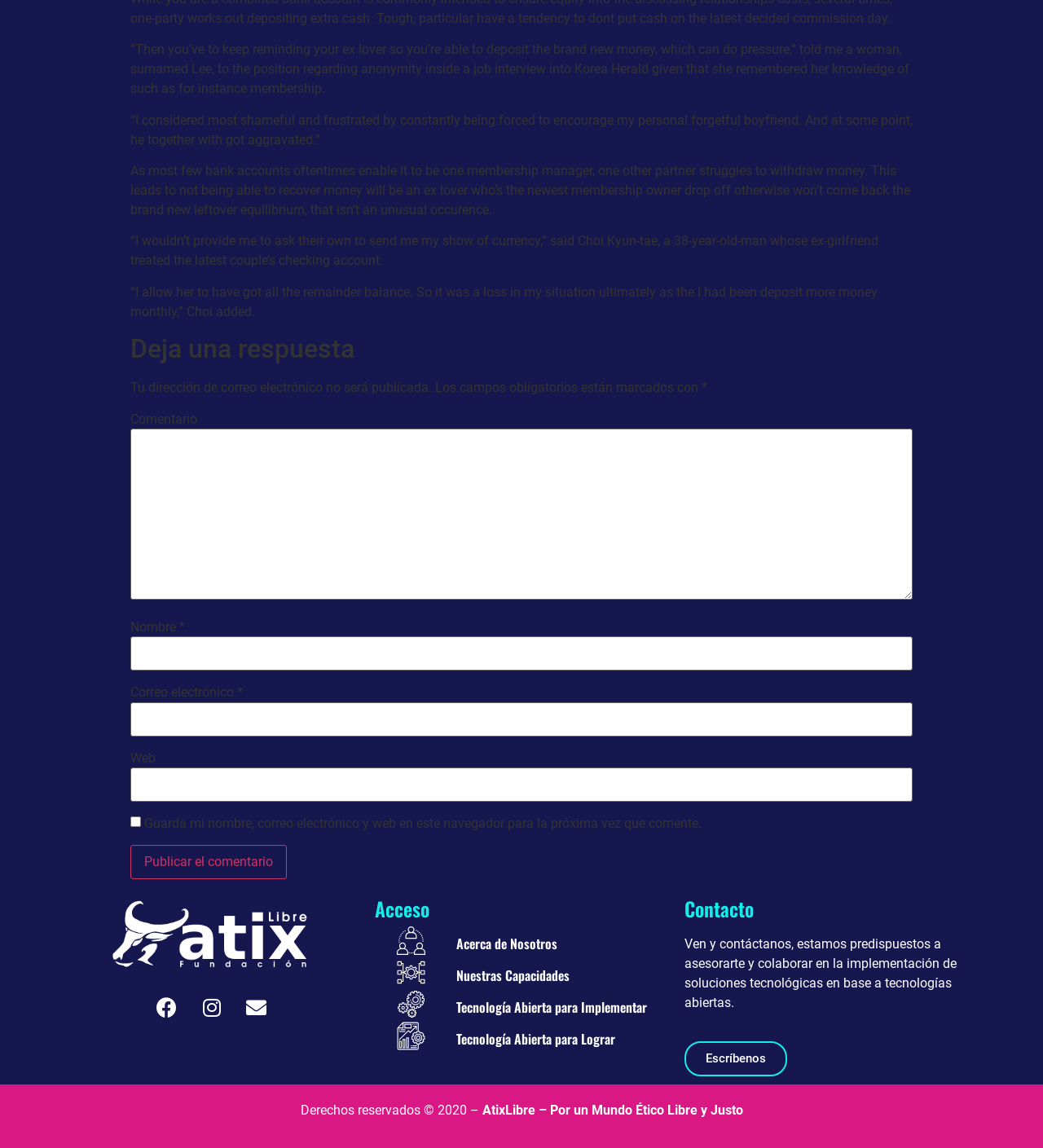Please identify the bounding box coordinates of where to click in order to follow the instruction: "View recent posts".

None